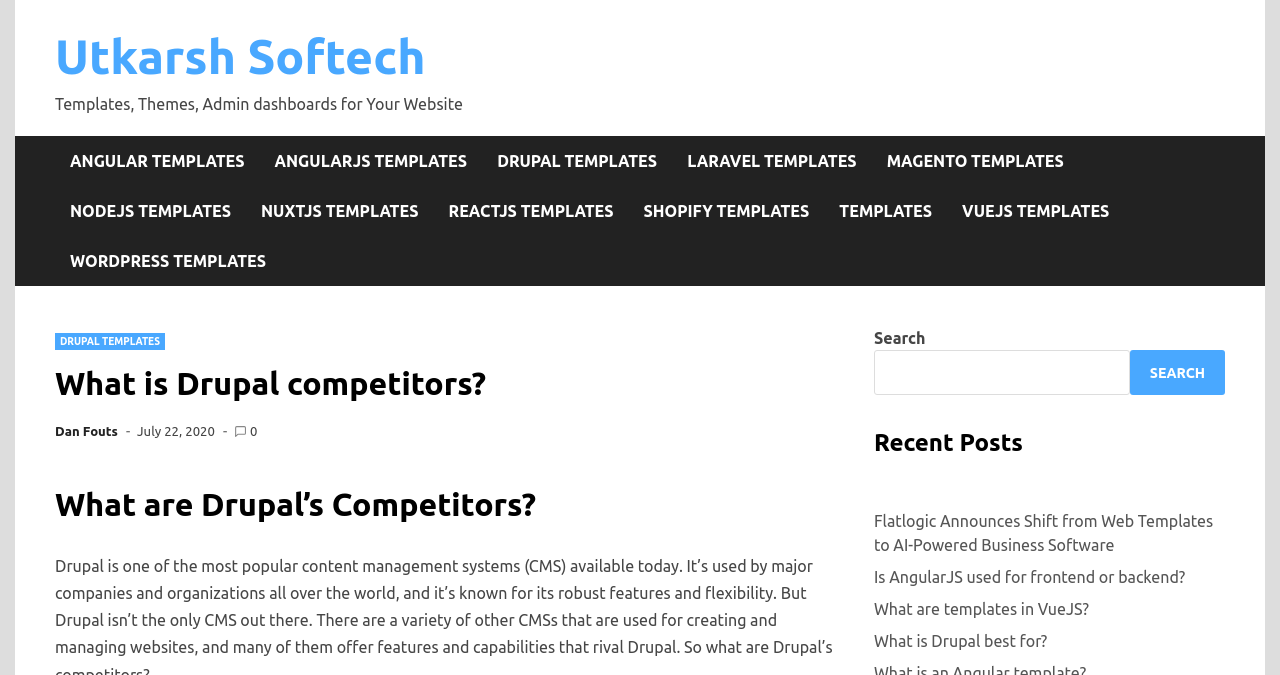Find the bounding box coordinates of the clickable element required to execute the following instruction: "Read about What is Drupal competitors?". Provide the coordinates as four float numbers between 0 and 1, i.e., [left, top, right, bottom].

[0.043, 0.538, 0.652, 0.6]